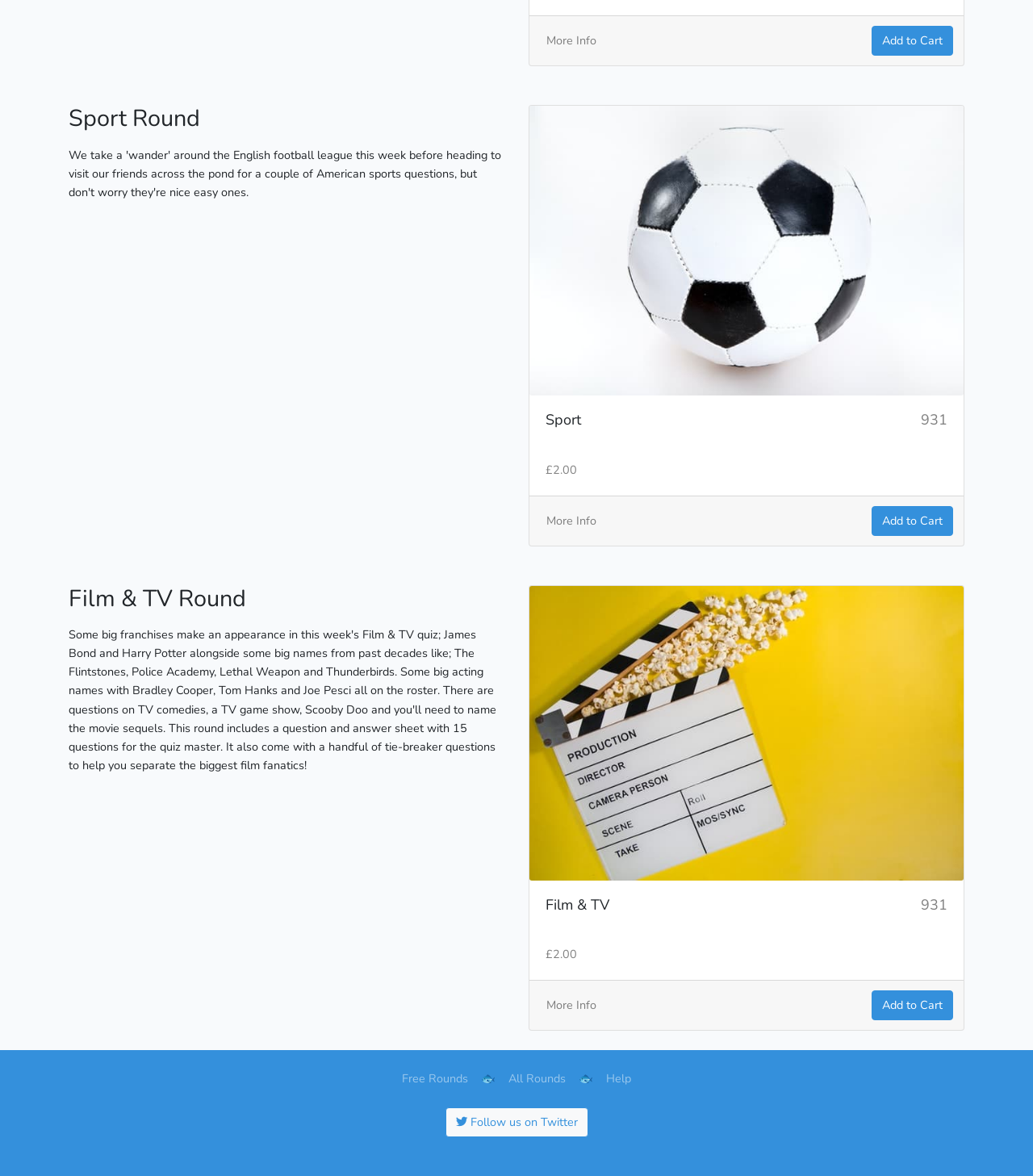Determine the bounding box coordinates for the clickable element to execute this instruction: "View more information about Film & TV Round". Provide the coordinates as four float numbers between 0 and 1, i.e., [left, top, right, bottom].

[0.529, 0.435, 0.577, 0.451]